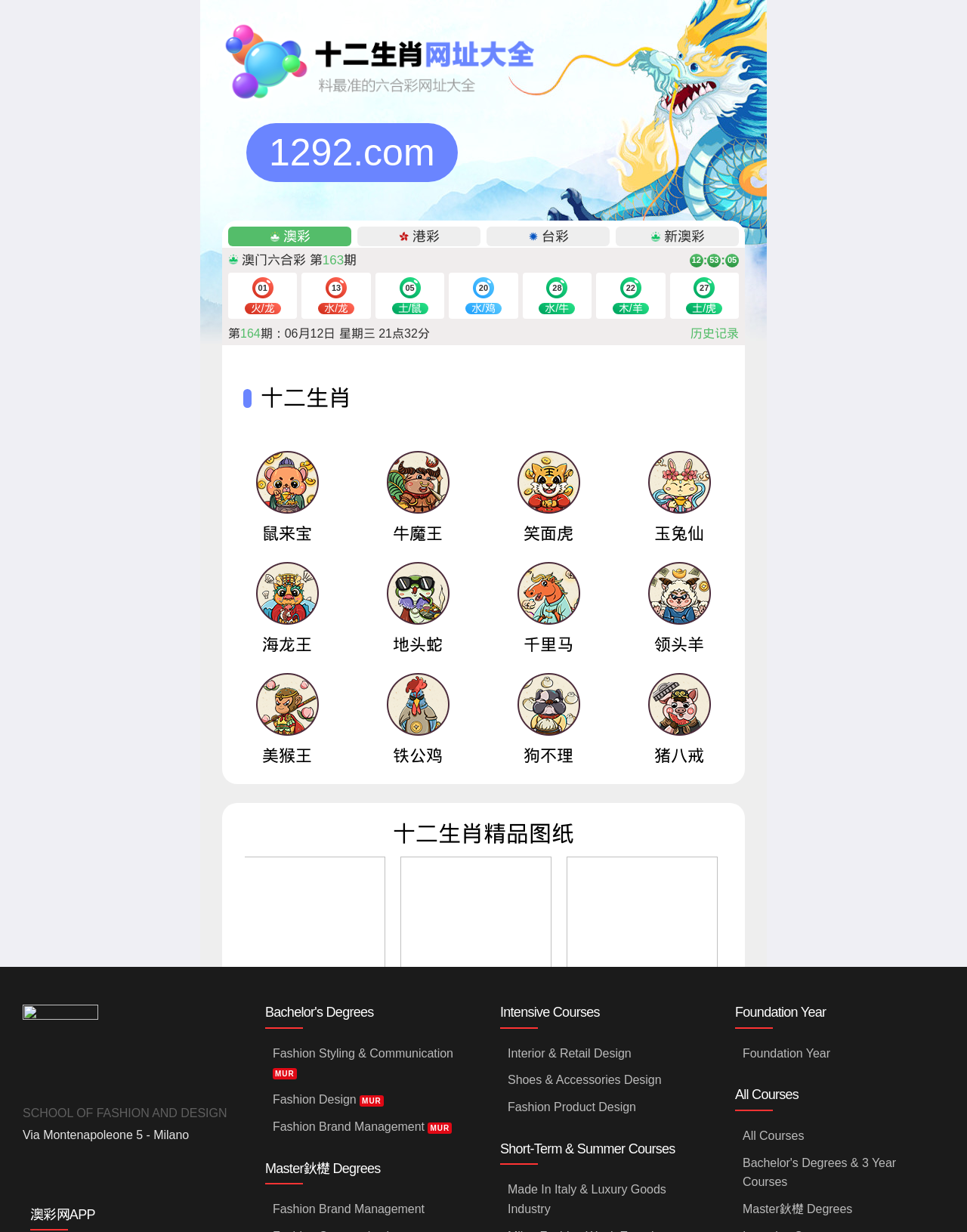What is the name of the course under Intensive Courses?
Ensure your answer is thorough and detailed.

I found the answer by looking at the link element with the bounding box coordinates [0.525, 0.844, 0.726, 0.866], which contains the text 'Interior & Retail Design'.